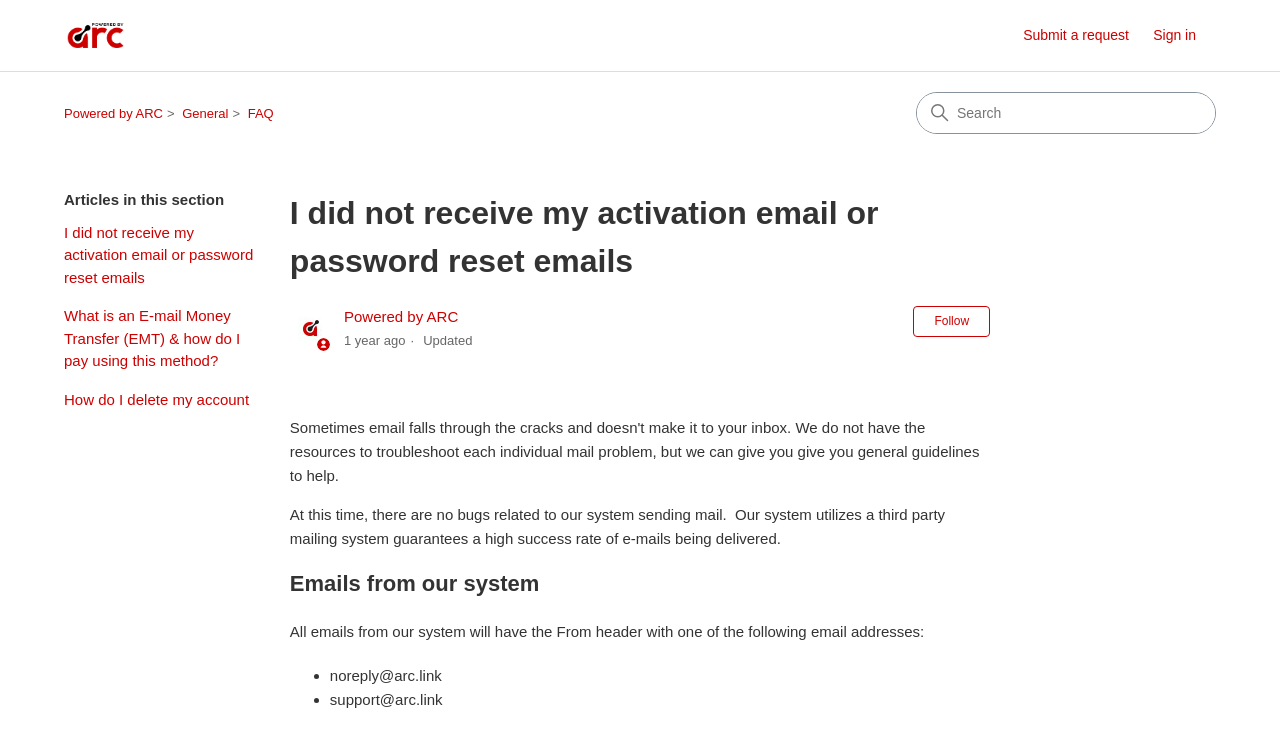Specify the bounding box coordinates of the region I need to click to perform the following instruction: "Search". The coordinates must be four float numbers in the range of 0 to 1, i.e., [left, top, right, bottom].

[0.716, 0.127, 0.949, 0.181]